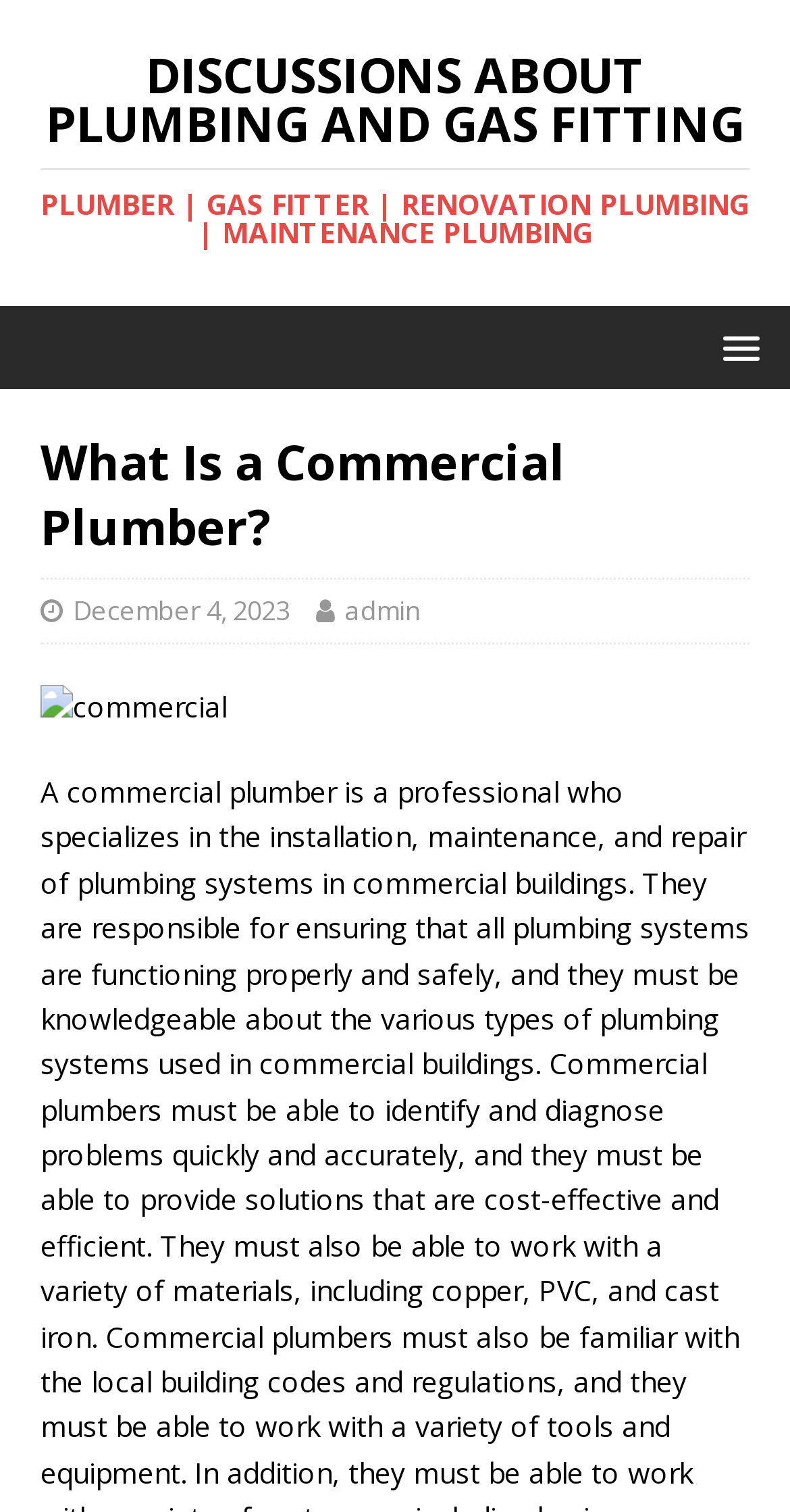Please locate and generate the primary heading on this webpage.

What Is a Commercial Plumber?